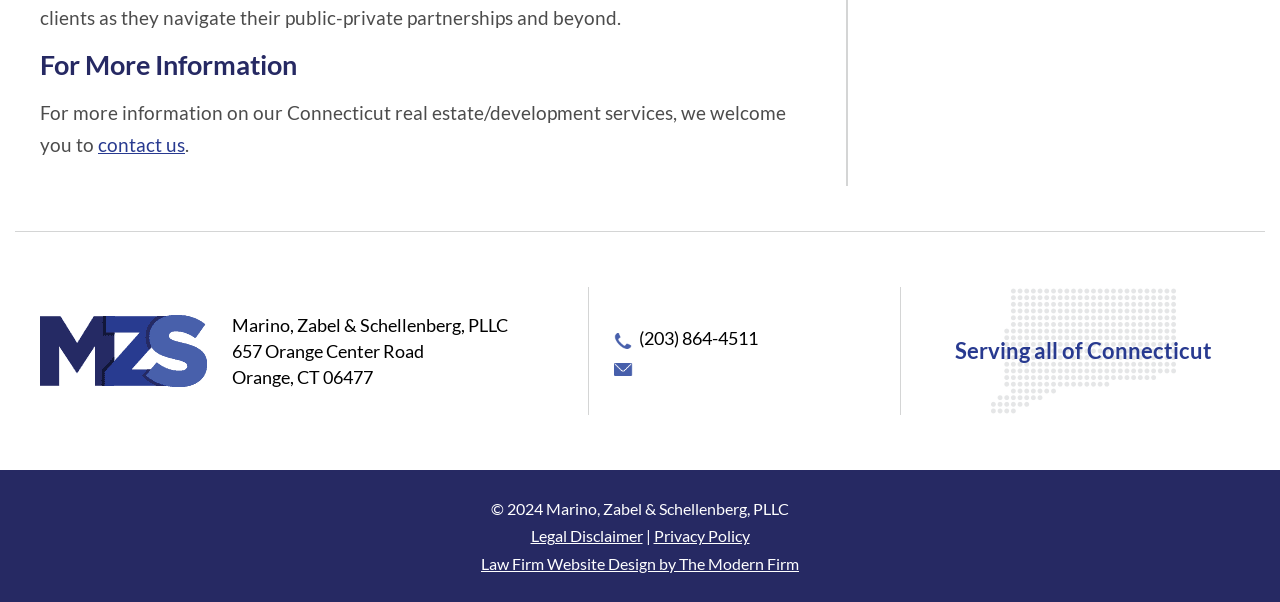Bounding box coordinates are specified in the format (top-left x, top-left y, bottom-right x, bottom-right y). All values are floating point numbers bounded between 0 and 1. Please provide the bounding box coordinate of the region this sentence describes: Serving all of Connecticut

[0.746, 0.561, 0.947, 0.605]